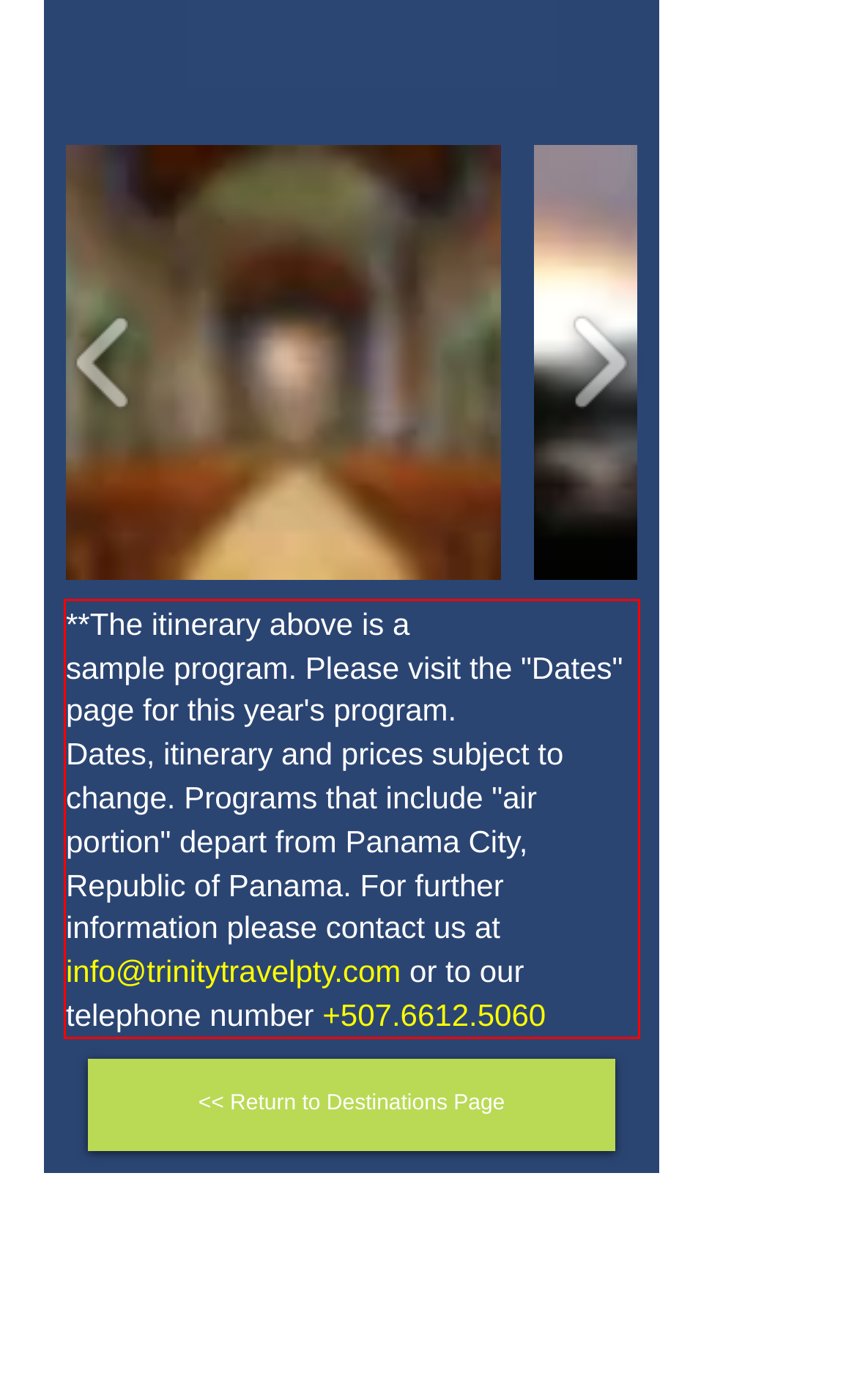You are provided with a screenshot of a webpage containing a red bounding box. Please extract the text enclosed by this red bounding box.

**The itinerary above is a sample program. Please visit the "Dates" page for this year's program. Dates, itinerary and prices subject to change. Programs that include "air portion" depart from Panama City, Republic of Panama. For further information please contact us at info@trinitytravelpty.com or to our telephone number +507.6612.5060